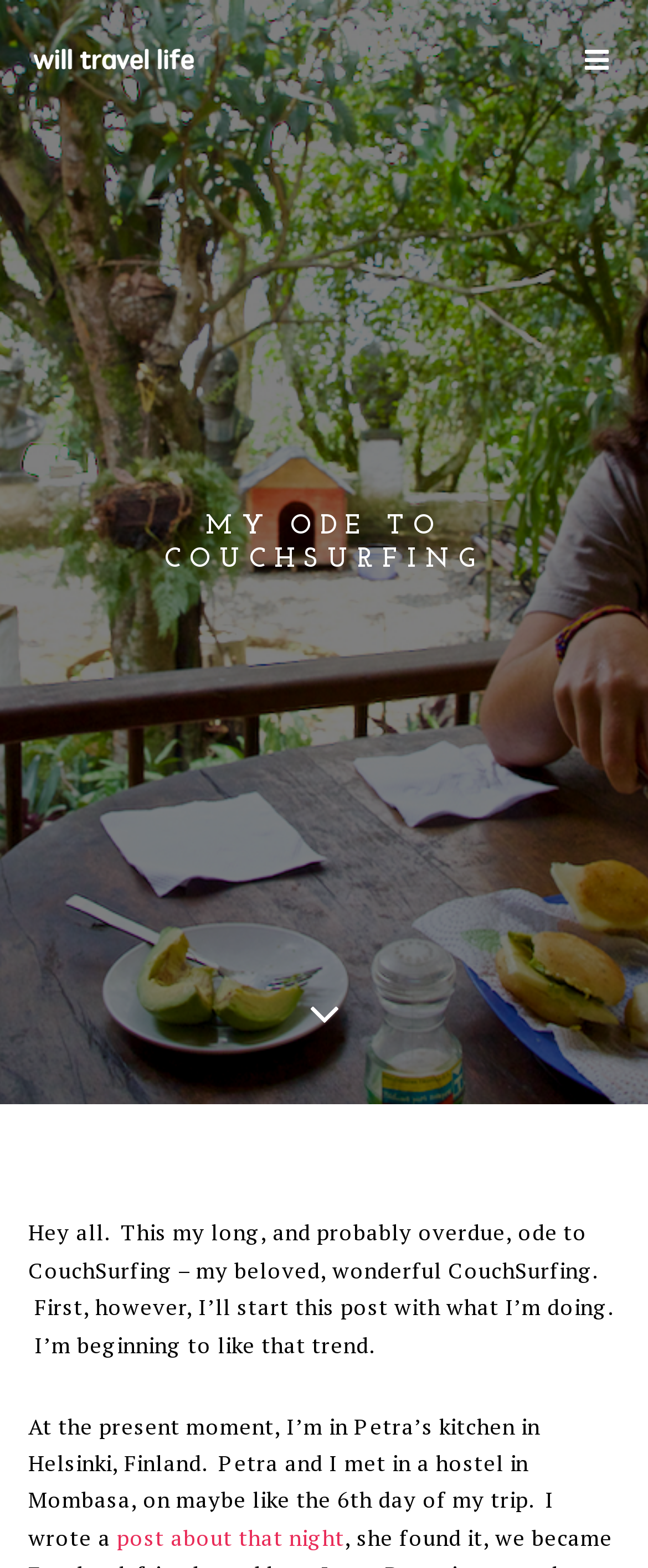Use the details in the image to answer the question thoroughly: 
How did the author meet Petra?

The author writes 'Petra and I met in a hostel in Mombasa, on maybe like the 6th day of my trip.' which reveals how they met Petra.